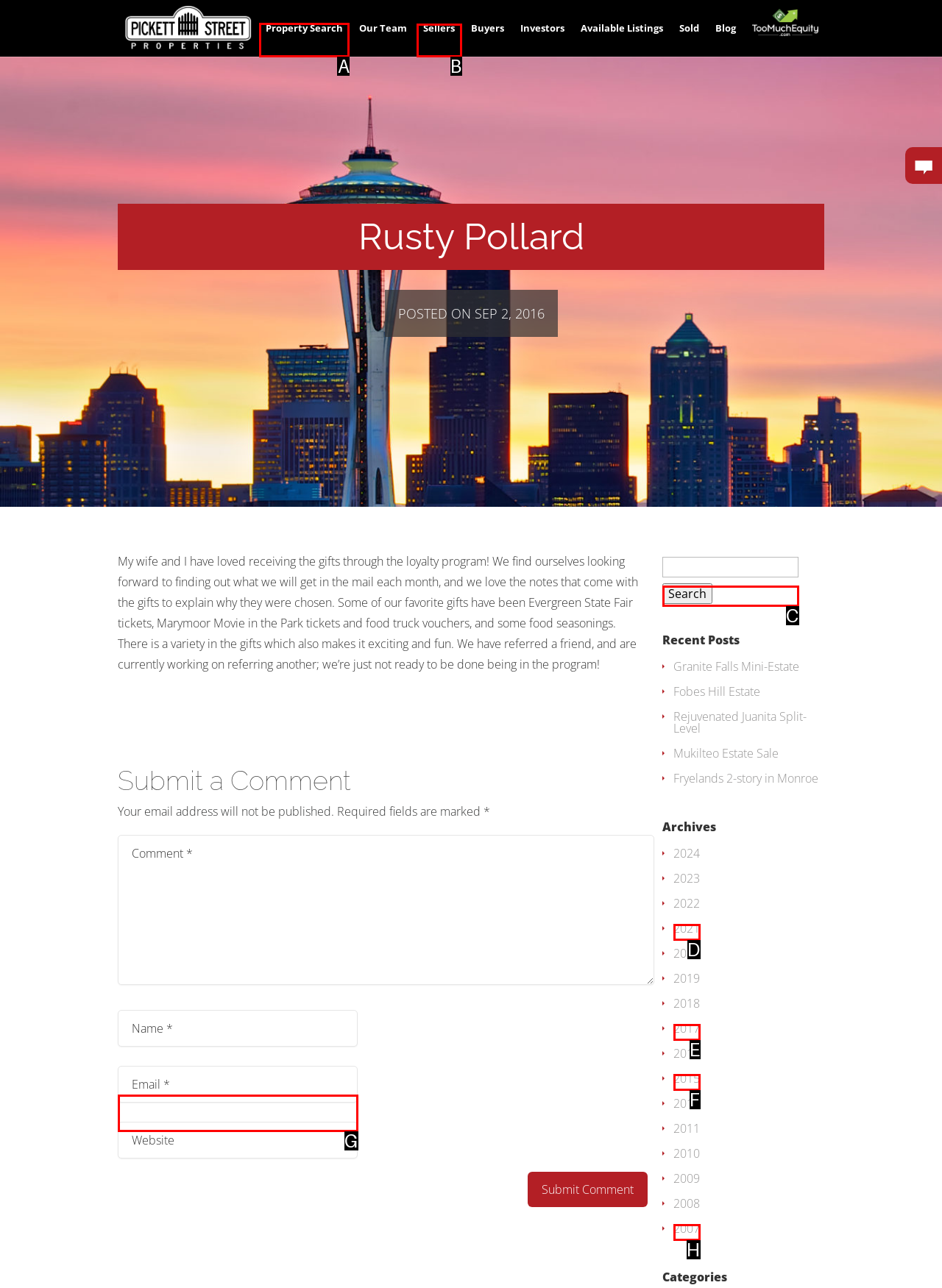Determine the letter of the UI element I should click on to complete the task: View the 'Property Search' page from the provided choices in the screenshot.

A